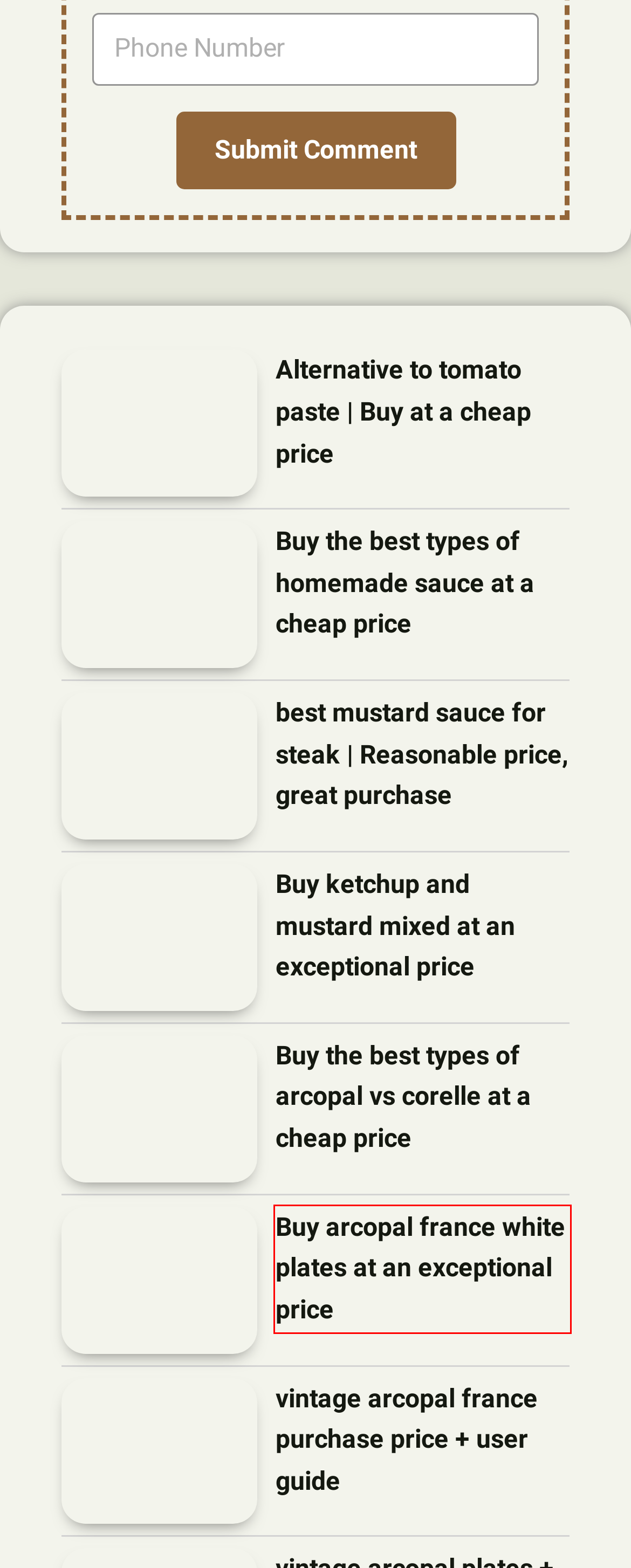You are presented with a screenshot of a webpage that includes a red bounding box around an element. Determine which webpage description best matches the page that results from clicking the element within the red bounding box. Here are the candidates:
A. Buy ketchup and mustard mixed at an exceptional price - Nebka
B. Alternative to tomato paste | Buy at a cheap price - Nebka
C. Buy arcopal france white plates at an exceptional price - Nebka
D. Buy the best types of arcopal vs corelle at a cheap price - Nebka
E. vintage arcopal france purchase price + user guide - Nebka
F. best mustard sauce for steak | Reasonable price, great purchase - Nebka
G. ceramic tableware Archives - Nebka
H. Buy the best types of homemade sauce at a cheap price - Nebka

C